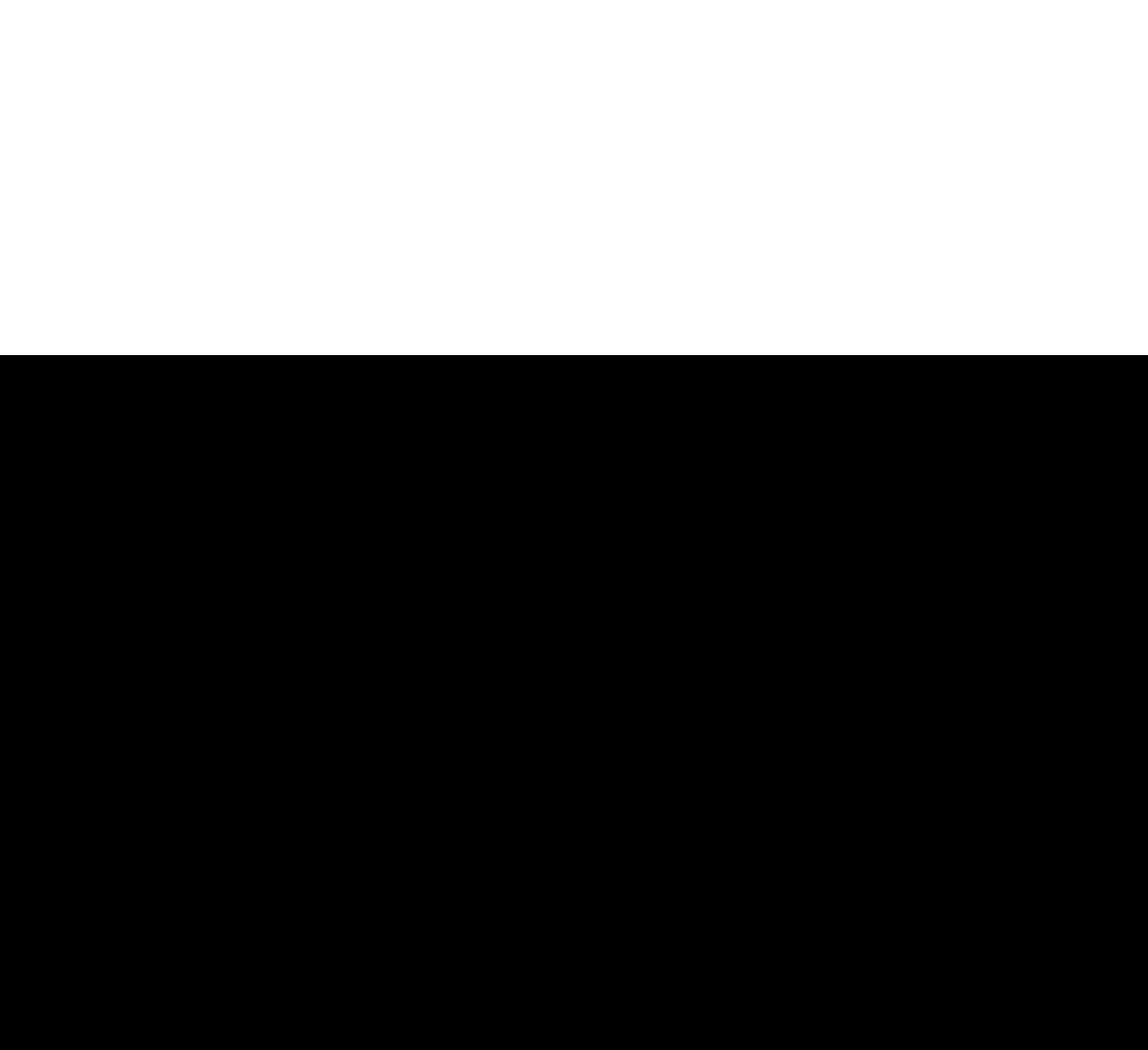Determine the bounding box coordinates for the area that should be clicked to carry out the following instruction: "Search for something".

None